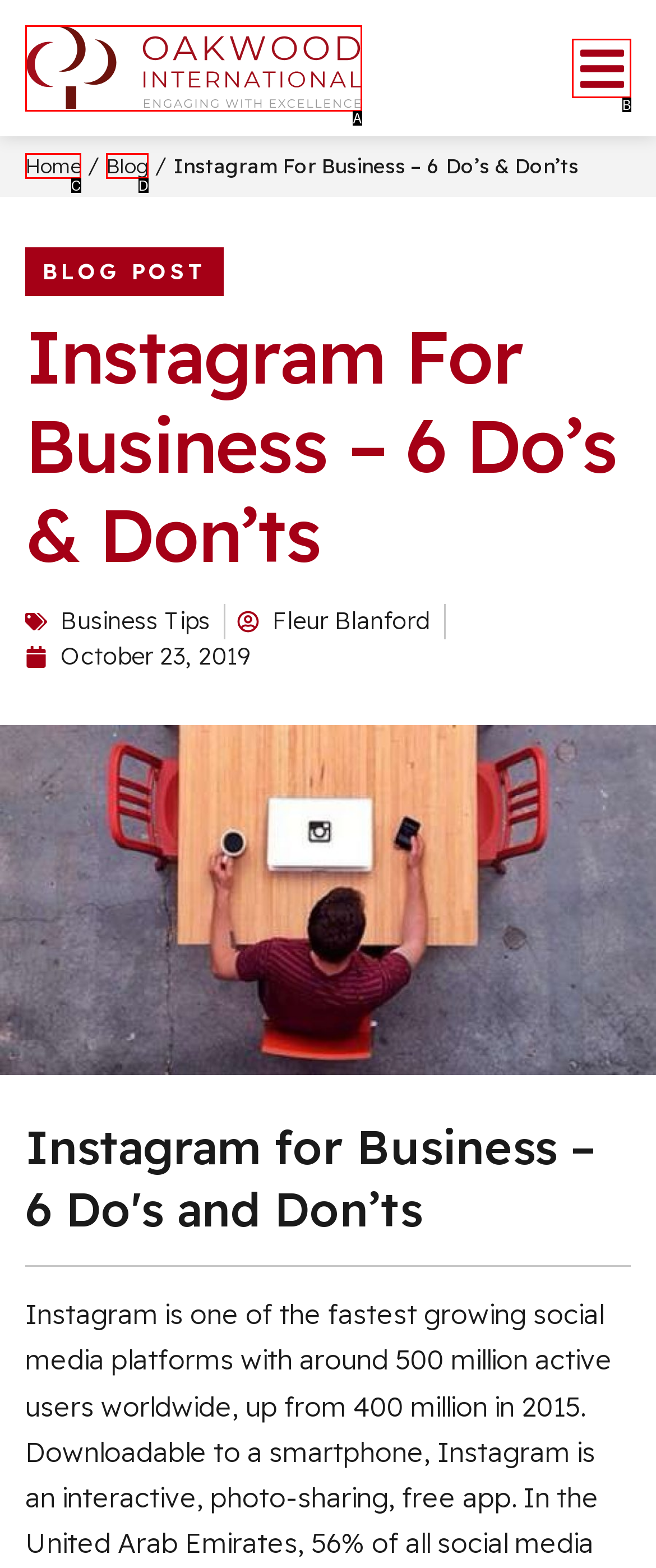Using the provided description: title="fgazette.com", select the HTML element that corresponds to it. Indicate your choice with the option's letter.

None